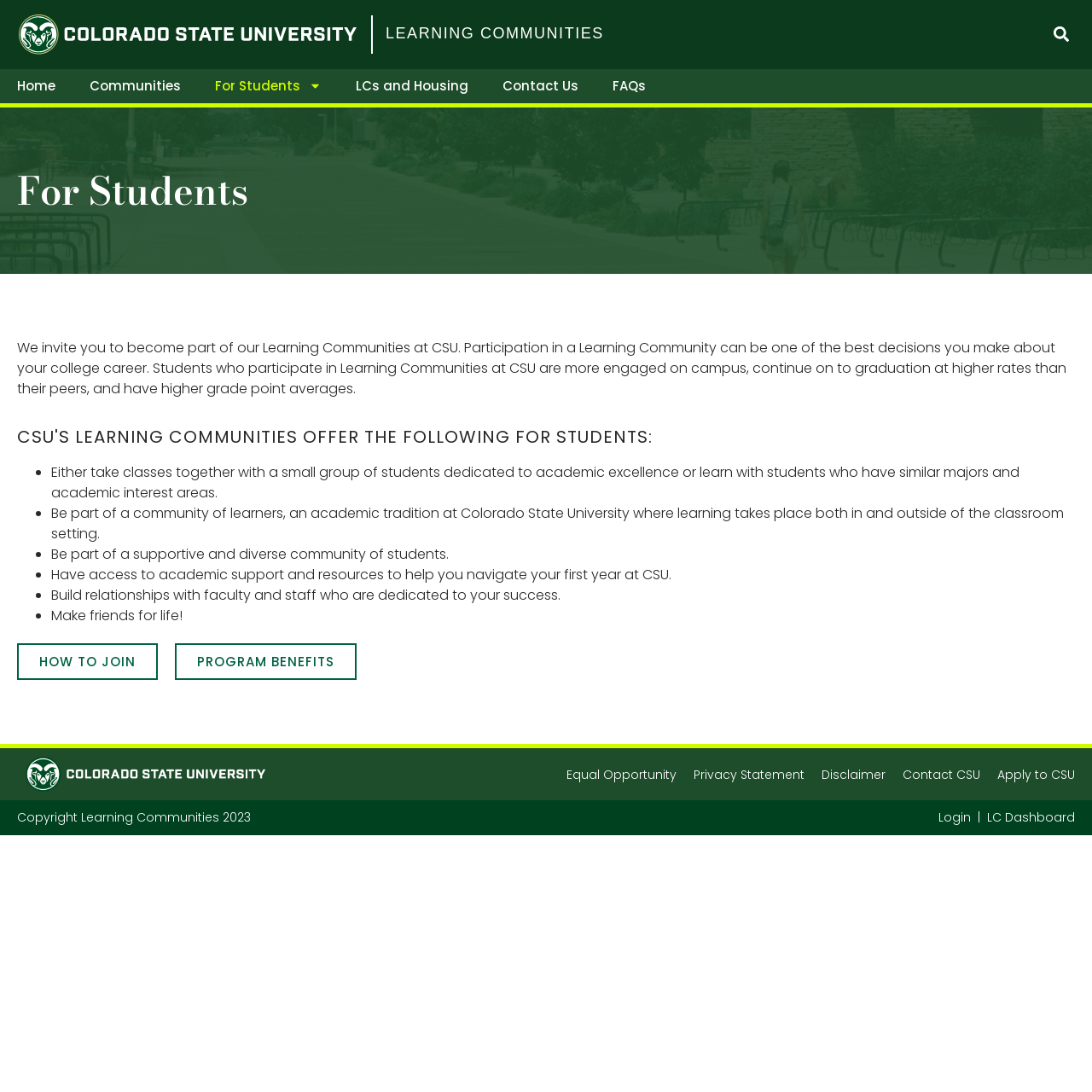Determine the bounding box coordinates for the region that must be clicked to execute the following instruction: "Go to Home page".

[0.0, 0.063, 0.066, 0.094]